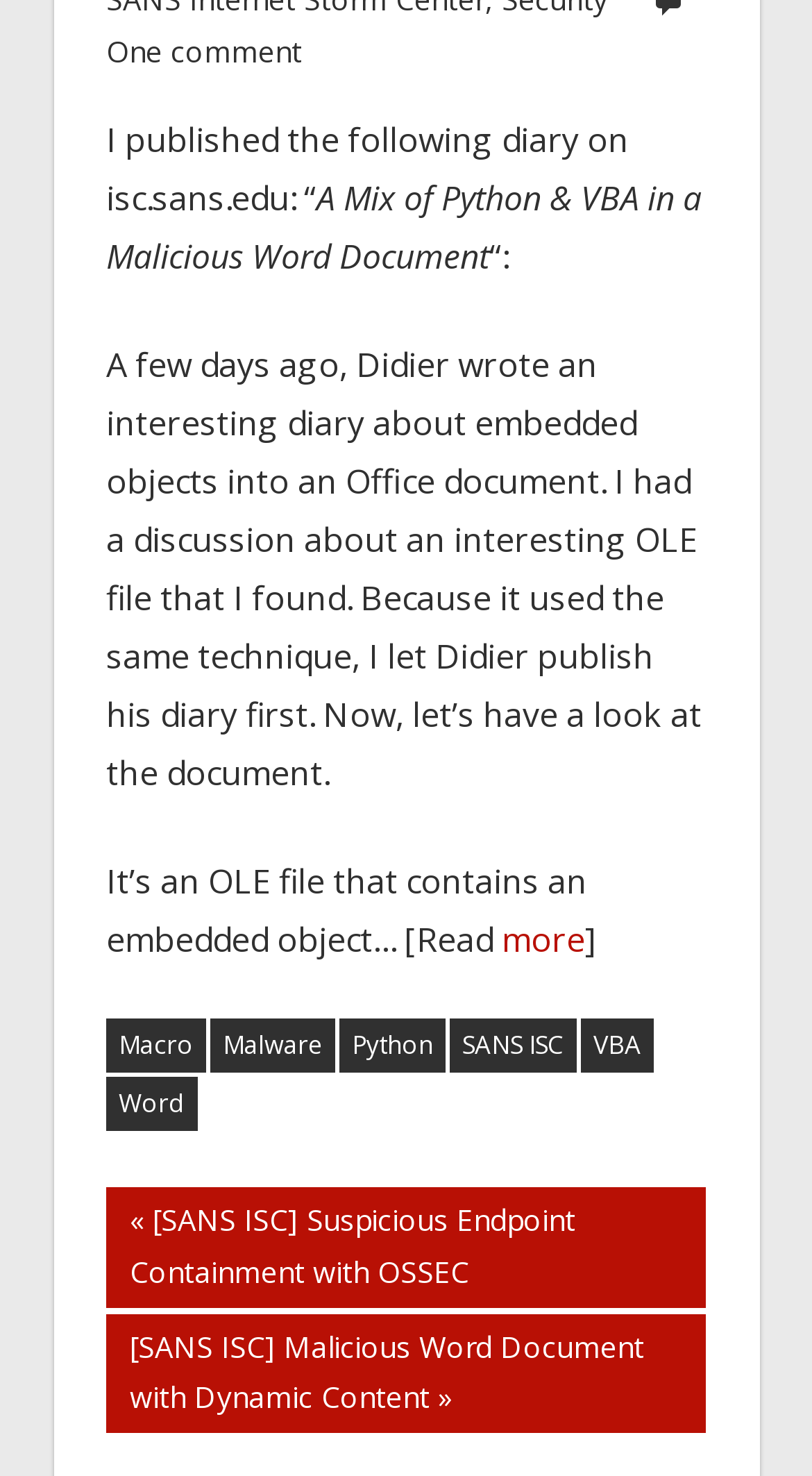Locate the bounding box coordinates of the segment that needs to be clicked to meet this instruction: "View the post about Malware".

[0.259, 0.69, 0.413, 0.727]